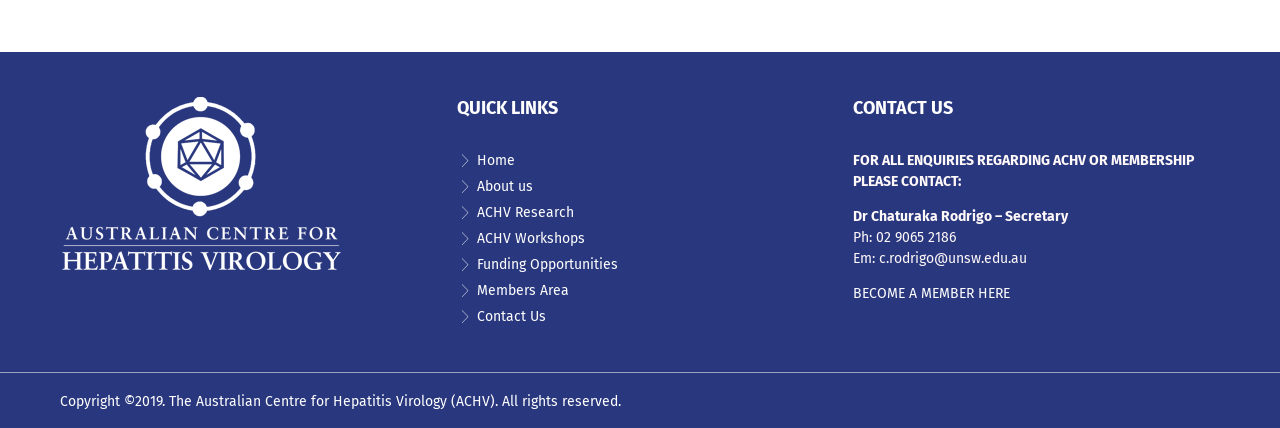Can you find the bounding box coordinates of the area I should click to execute the following instruction: "Click on Home"?

[0.372, 0.35, 0.643, 0.4]